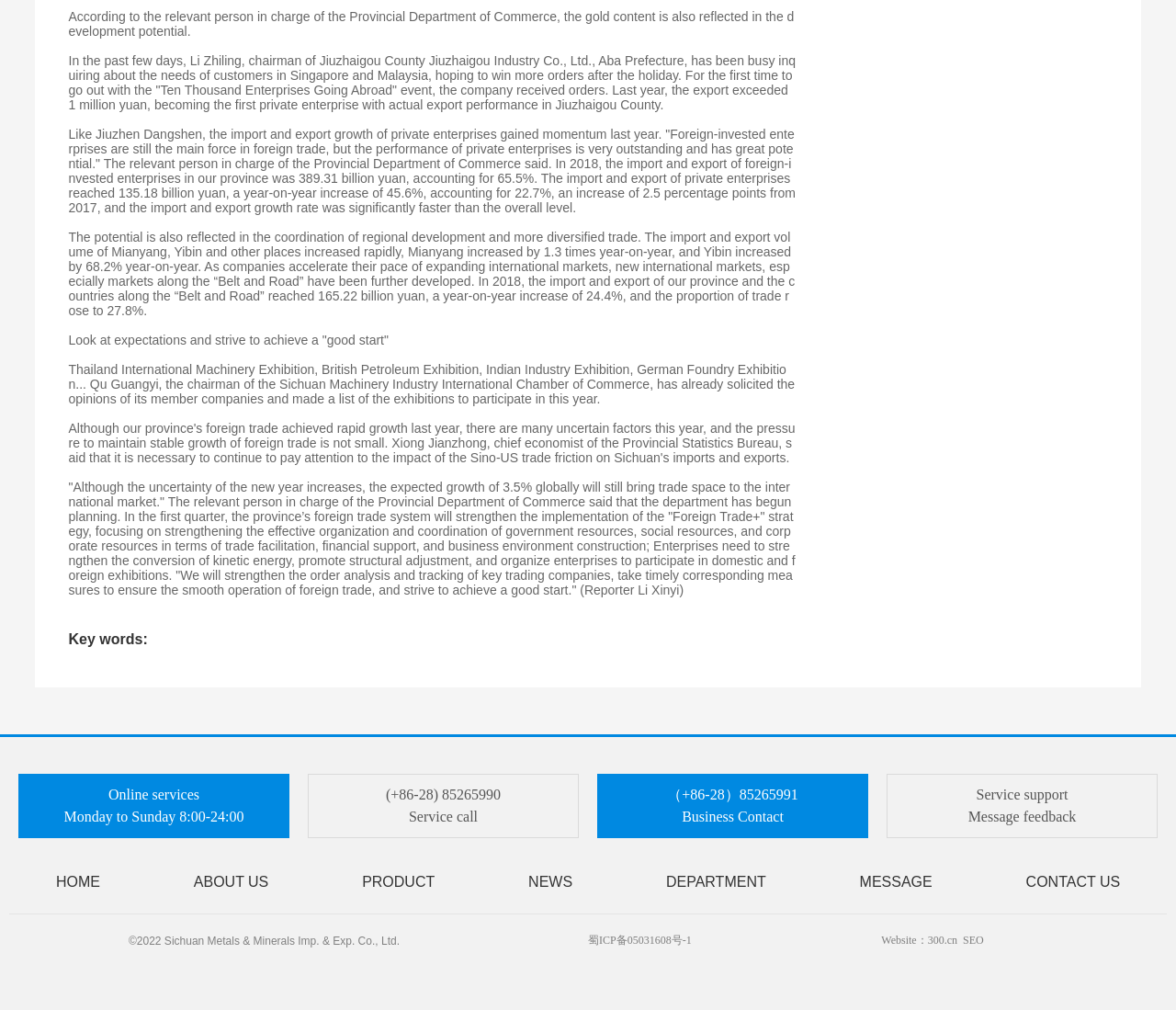What is the name of the company mentioned in the article?
Answer briefly with a single word or phrase based on the image.

Jiuzhaigou Industry Co., Ltd.